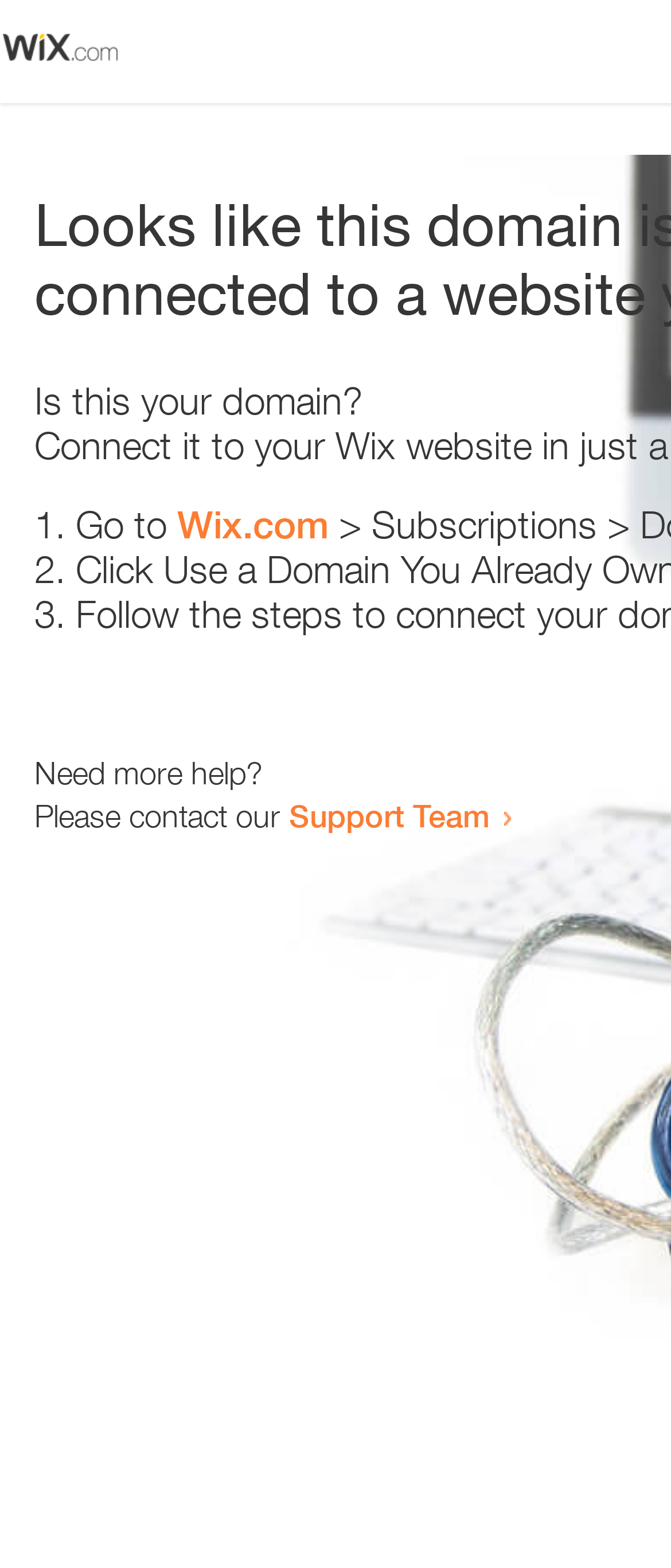Offer a detailed explanation of the webpage layout and contents.

The webpage appears to be an error page, with a small image at the top left corner. Below the image, there is a heading that reads "Is this your domain?" centered on the page. 

Underneath the heading, there is a numbered list with three items. The first item starts with "1." and is followed by the text "Go to" and a link to "Wix.com". The second item starts with "2." and the third item starts with "3.", but their contents are not specified. 

At the bottom of the page, there is a section that provides additional help options. It starts with the text "Need more help?" and is followed by a sentence that reads "Please contact our". This sentence is completed with a link to the "Support Team".